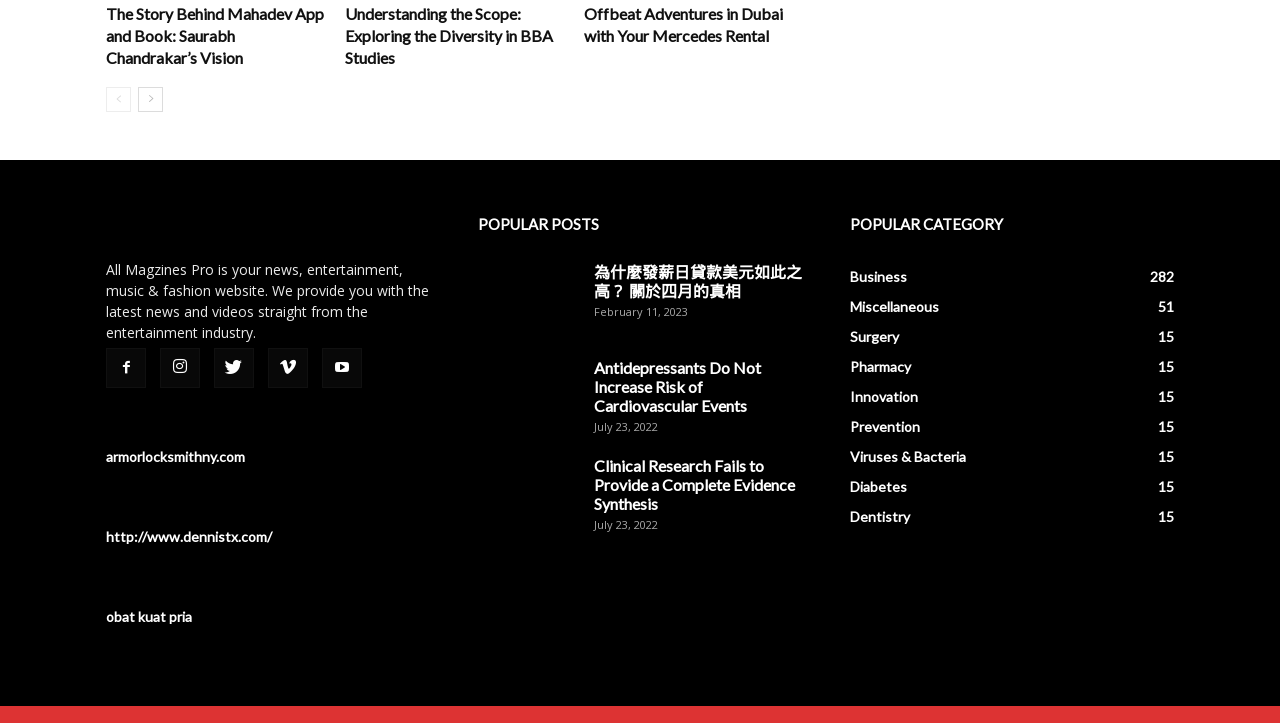How many social media links are provided?
Please look at the screenshot and answer in one word or a short phrase.

5